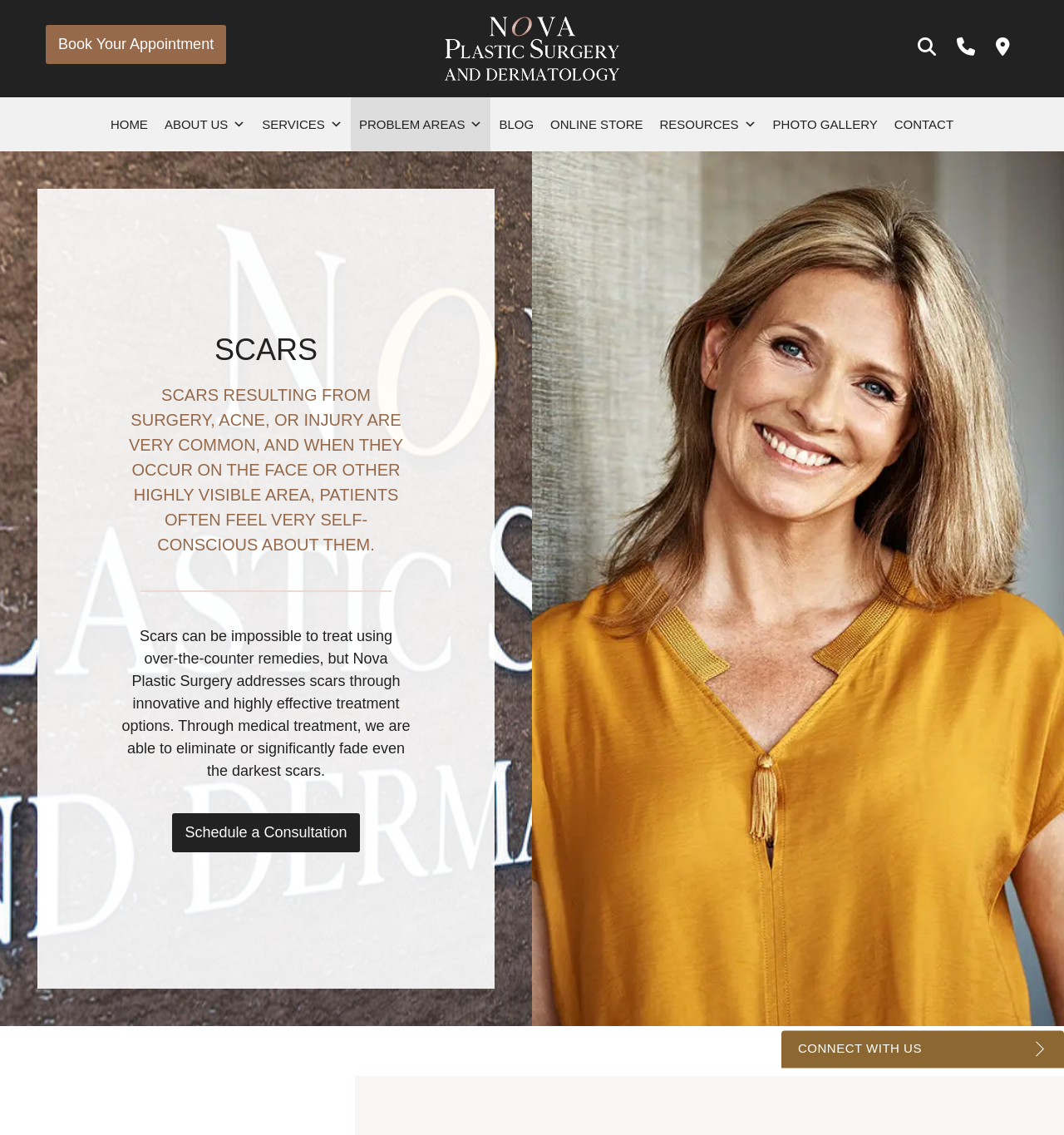Please identify the bounding box coordinates of the element that needs to be clicked to execute the following command: "Call us". Provide the bounding box using four float numbers between 0 and 1, formatted as [left, top, right, bottom].

[0.899, 0.029, 0.916, 0.053]